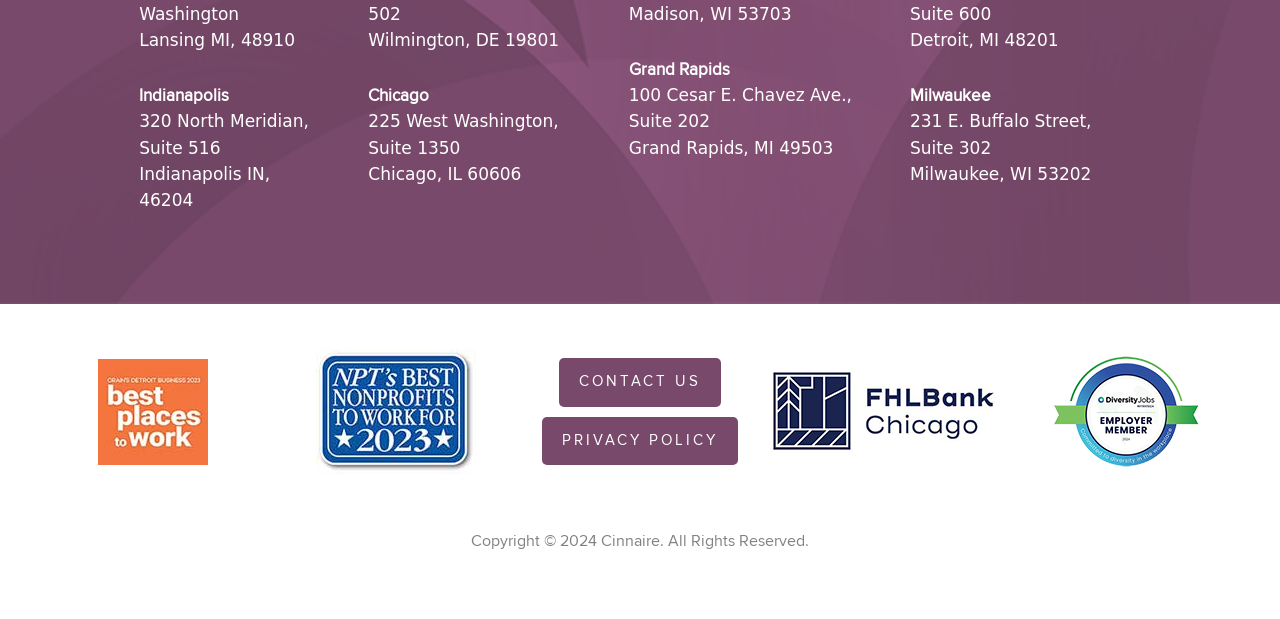Using a single word or phrase, answer the following question: 
What is the city of the office with the zip code 53703?

Madison